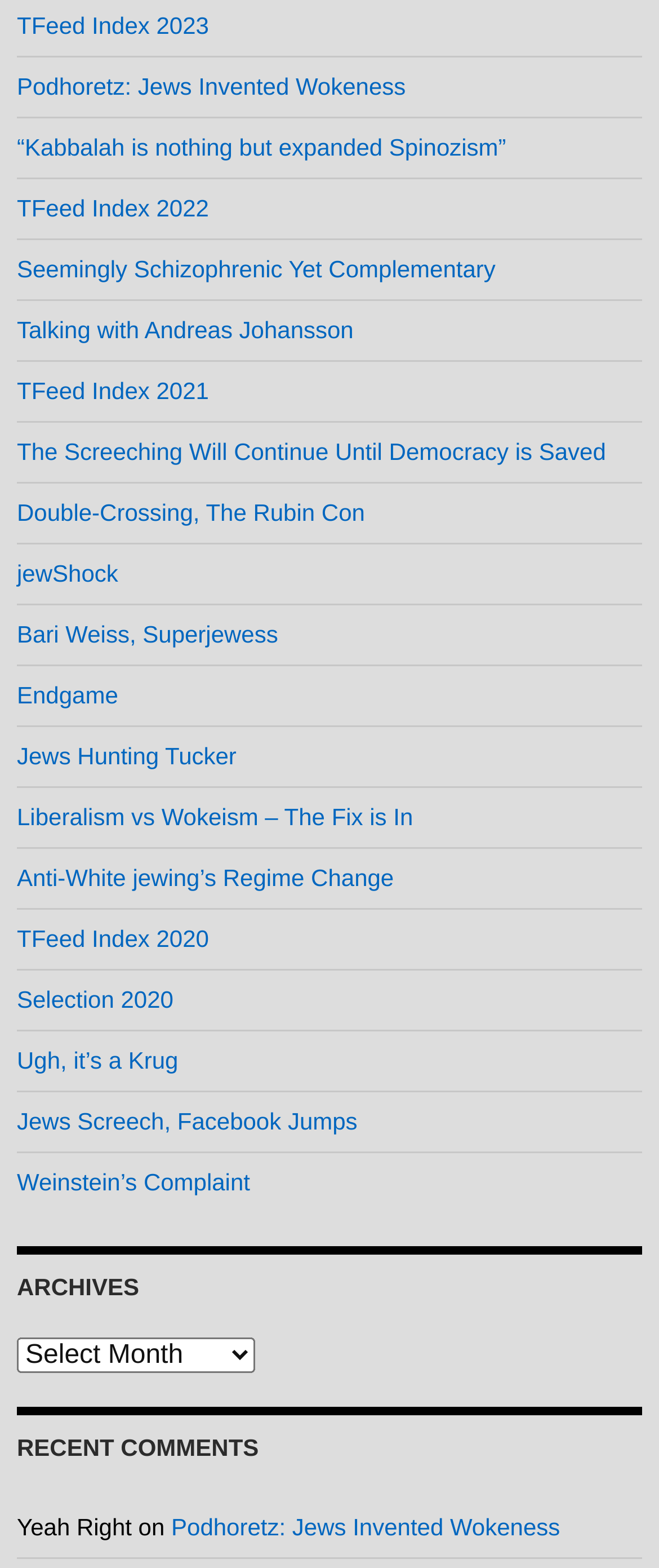Using the format (top-left x, top-left y, bottom-right x, bottom-right y), and given the element description, identify the bounding box coordinates within the screenshot: Endgame

[0.026, 0.435, 0.179, 0.452]